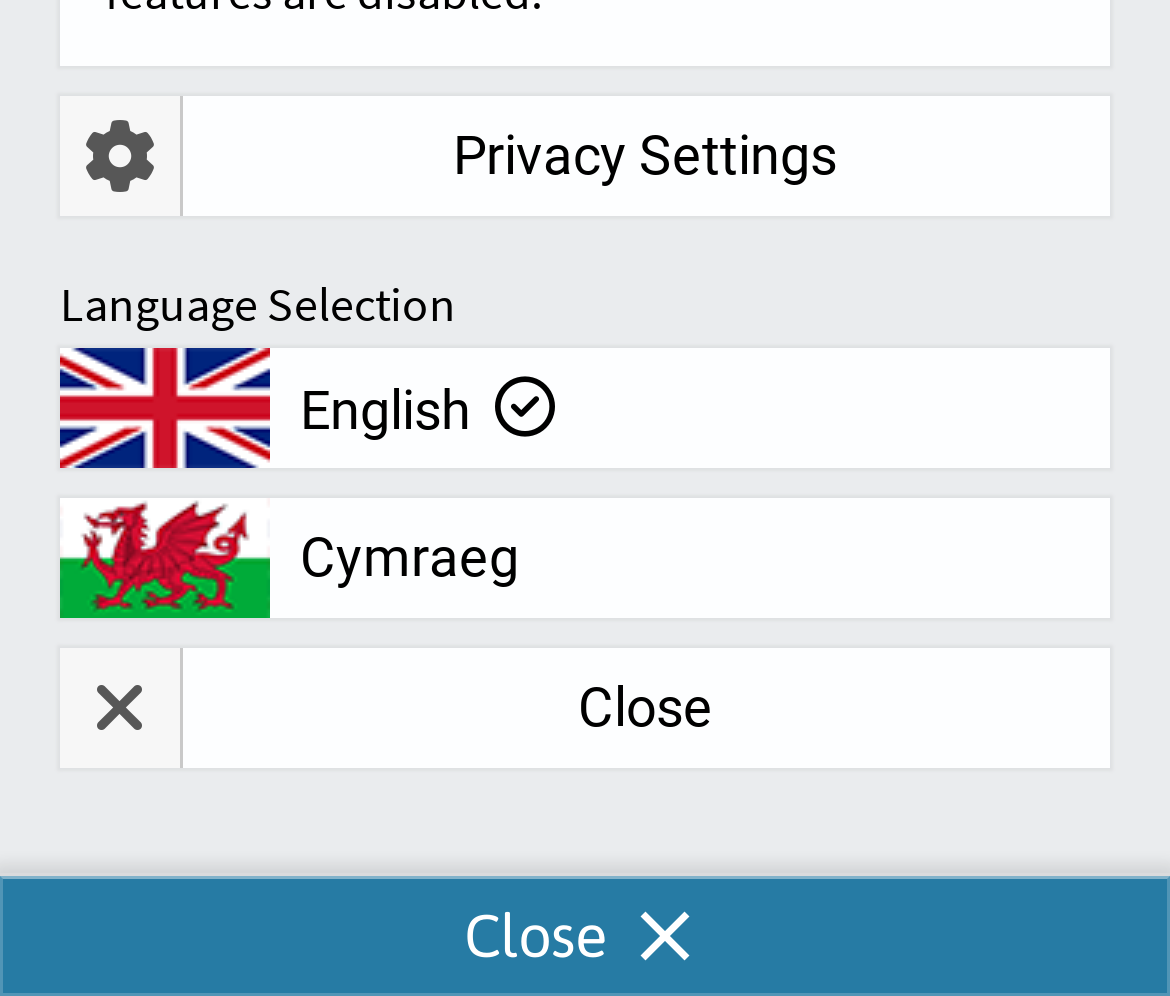Using the provided element description, identify the bounding box coordinates as (top-left x, top-left y, bottom-right x, bottom-right y). Ensure all values are between 0 and 1. Description: Main Menu

None